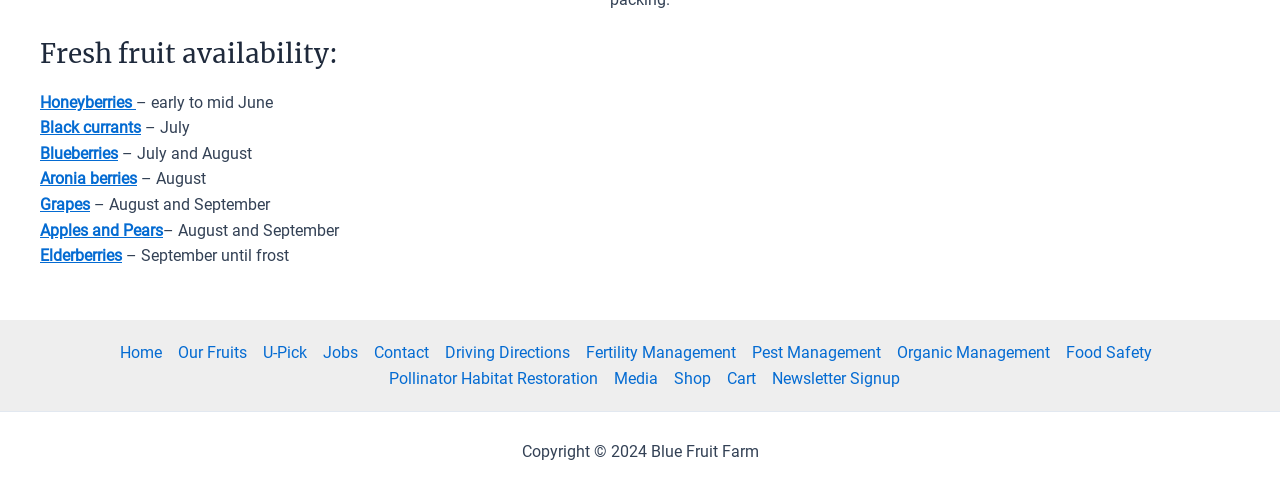Using the information in the image, could you please answer the following question in detail:
What is the copyright year of Blue Fruit Farm?

The copyright year of Blue Fruit Farm is '2024', which is indicated by the StaticText element 'Copyright © 2024 Blue Fruit Farm' located at the bottom of the webpage with bounding box coordinates [0.407, 0.901, 0.593, 0.939].